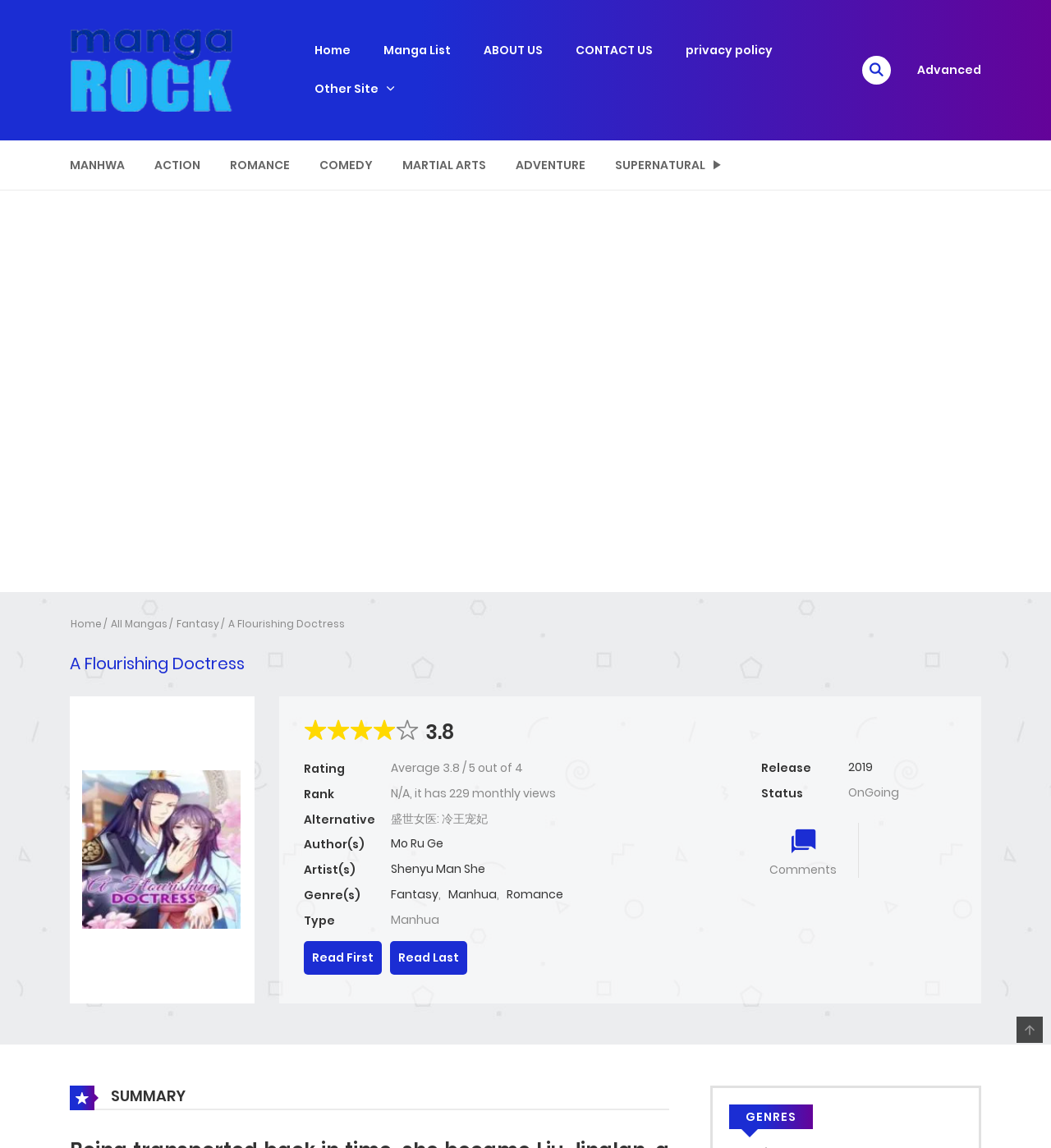Who is the author of A Flourishing Doctress?
Refer to the image and offer an in-depth and detailed answer to the question.

I found the author by looking at the section with the heading 'Author(s)' and saw the link 'Mo Ru Ge' listed.